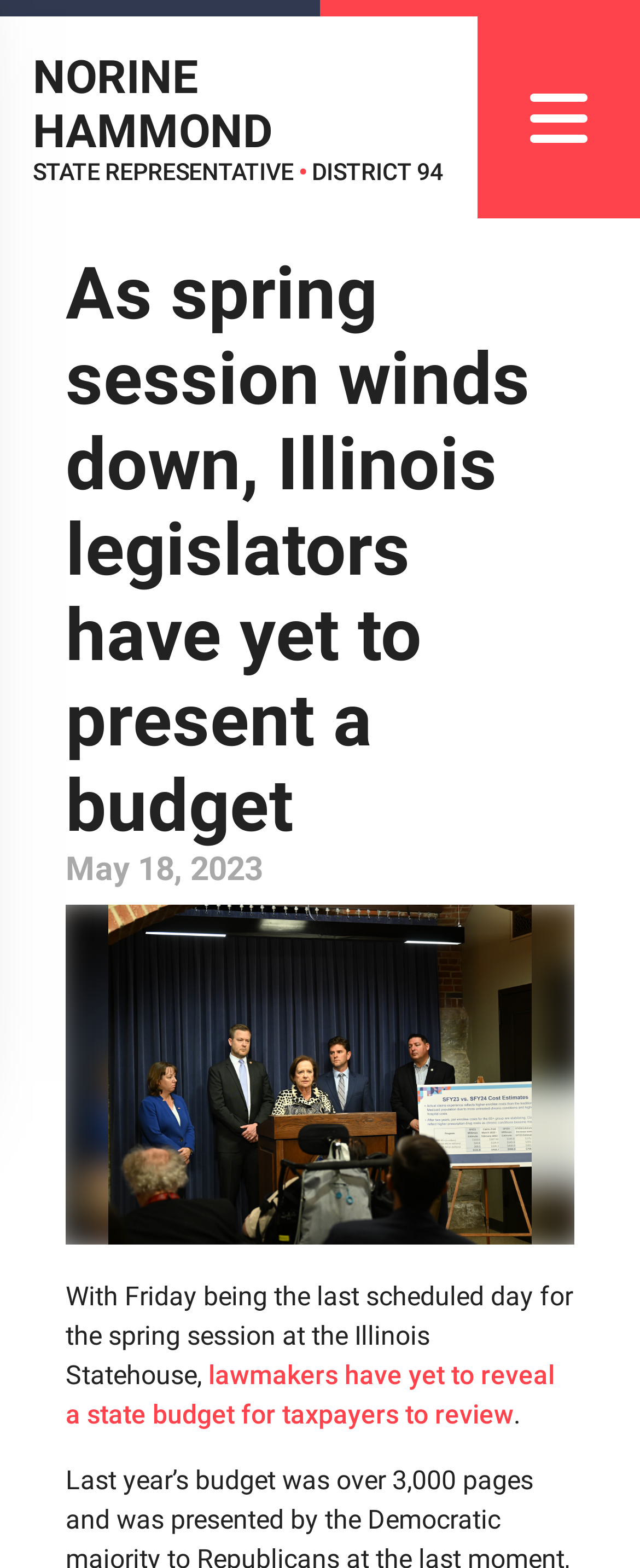Answer the following query with a single word or phrase:
Who is the author of the article?

Norine Hammond